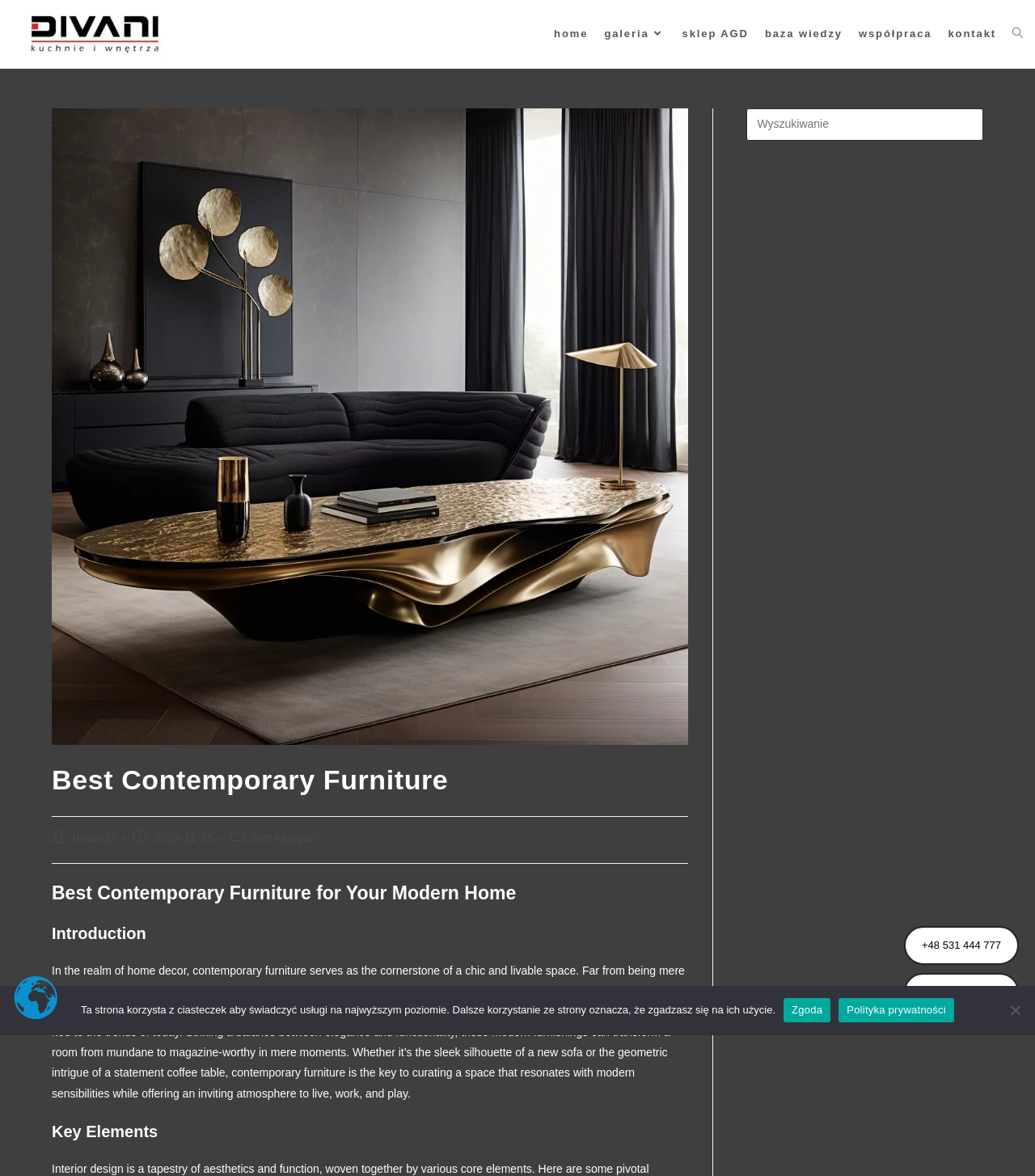Identify the bounding box coordinates for the region to click in order to carry out this instruction: "Contact us by phone". Provide the coordinates using four float numbers between 0 and 1, formatted as [left, top, right, bottom].

[0.873, 0.788, 0.984, 0.82]